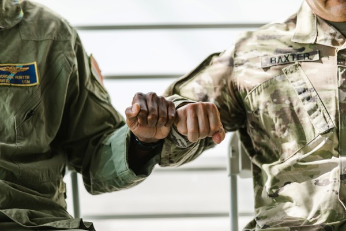Generate an elaborate caption that covers all aspects of the image.

The image depicts two individuals in military uniforms sharing a moment of camaraderie through a fist bump while seated next to each other. This gesture symbolizes solidarity and mutual respect, reflecting the bonds formed within military life. The left figure is dressed in a uniform featuring an insignia that suggests an aviation or air force role, while the right figure is in a camouflage uniform with the name "BAXTER" displayed prominently on the sleeve. The backdrop is neutral, which emphasizes the connection between the two servicemen, illustrating a poignant moment of friendship amidst their service. This photograph captures the essence of teamwork and emotional support that is crucial in military environments.